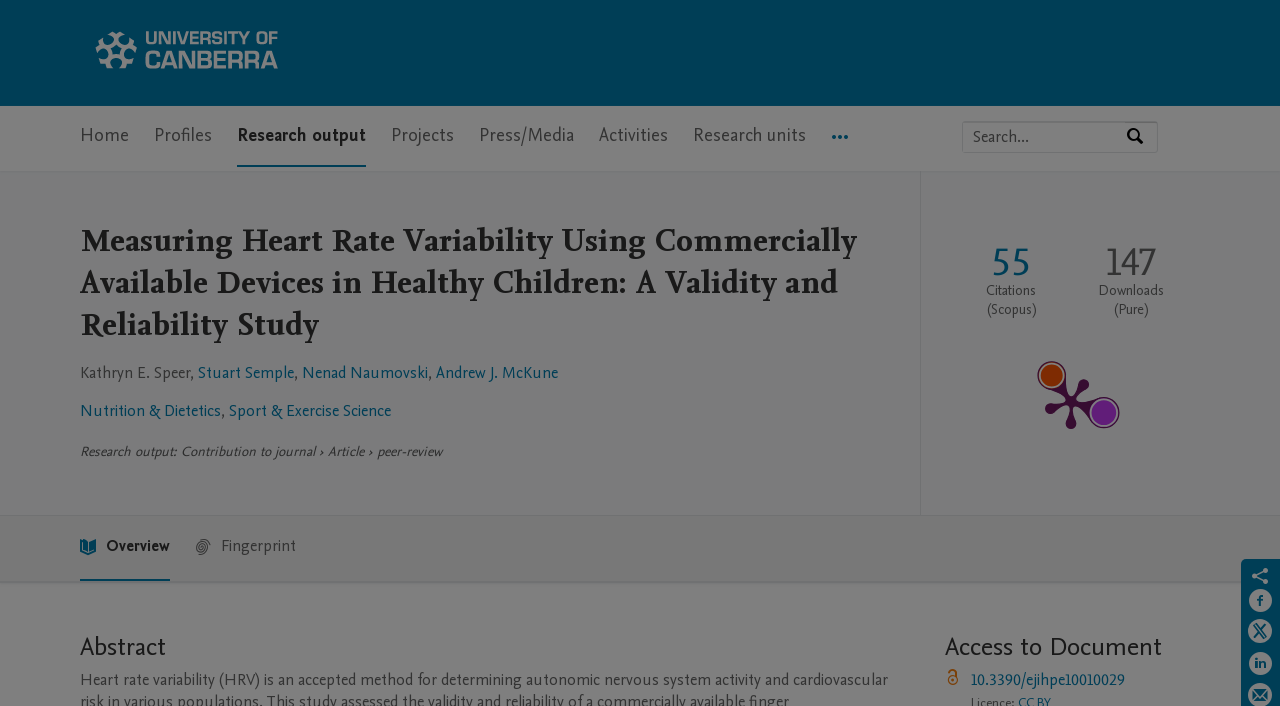What is the total number of downloads for this work?
Please give a detailed answer to the question using the information shown in the image.

I found the answer by looking at the publication metrics section, which says 'Total downloads for this work: 147'.